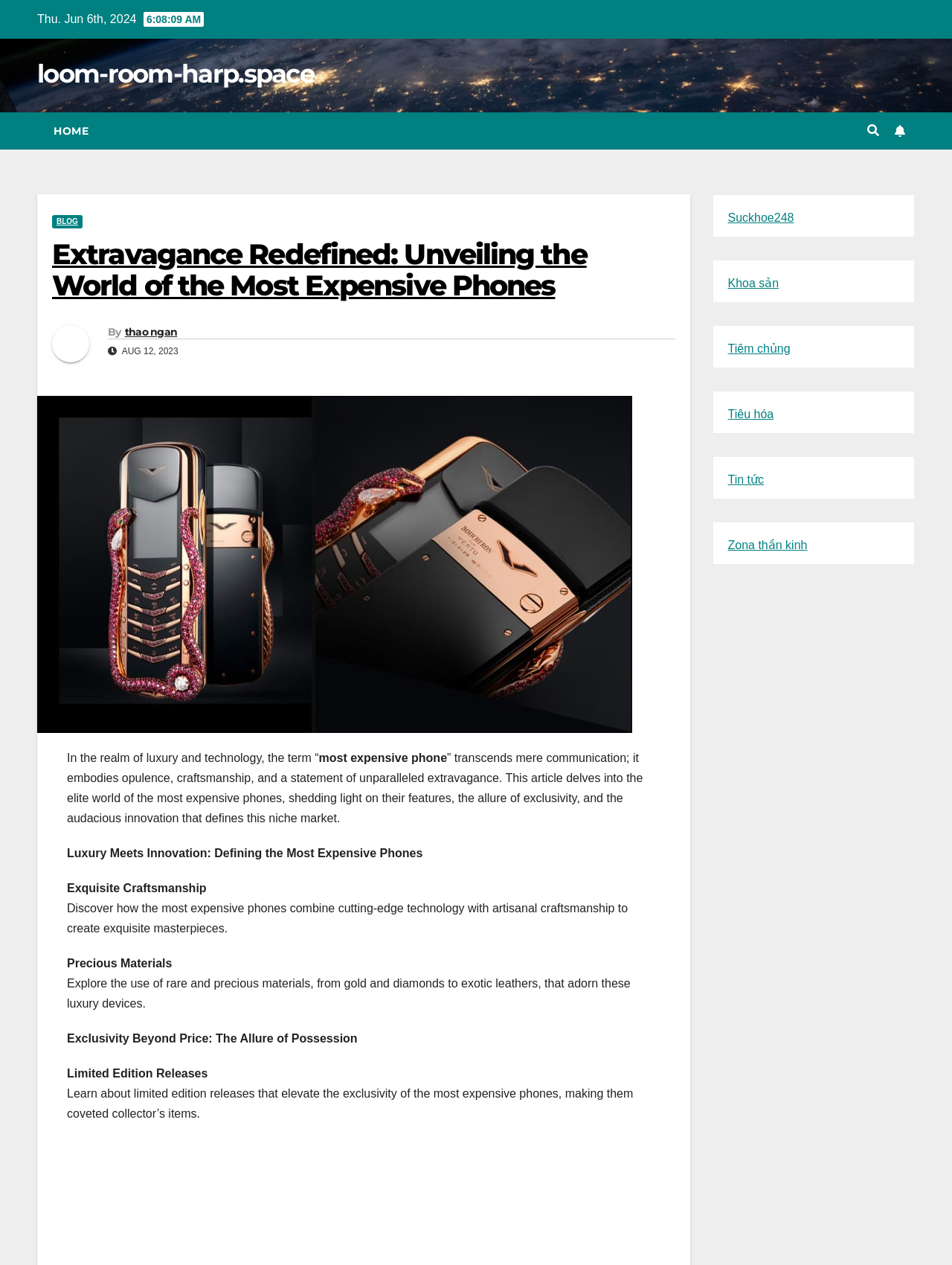Answer the question below with a single word or a brief phrase: 
What is the topic of the article?

Most Expensive Phones